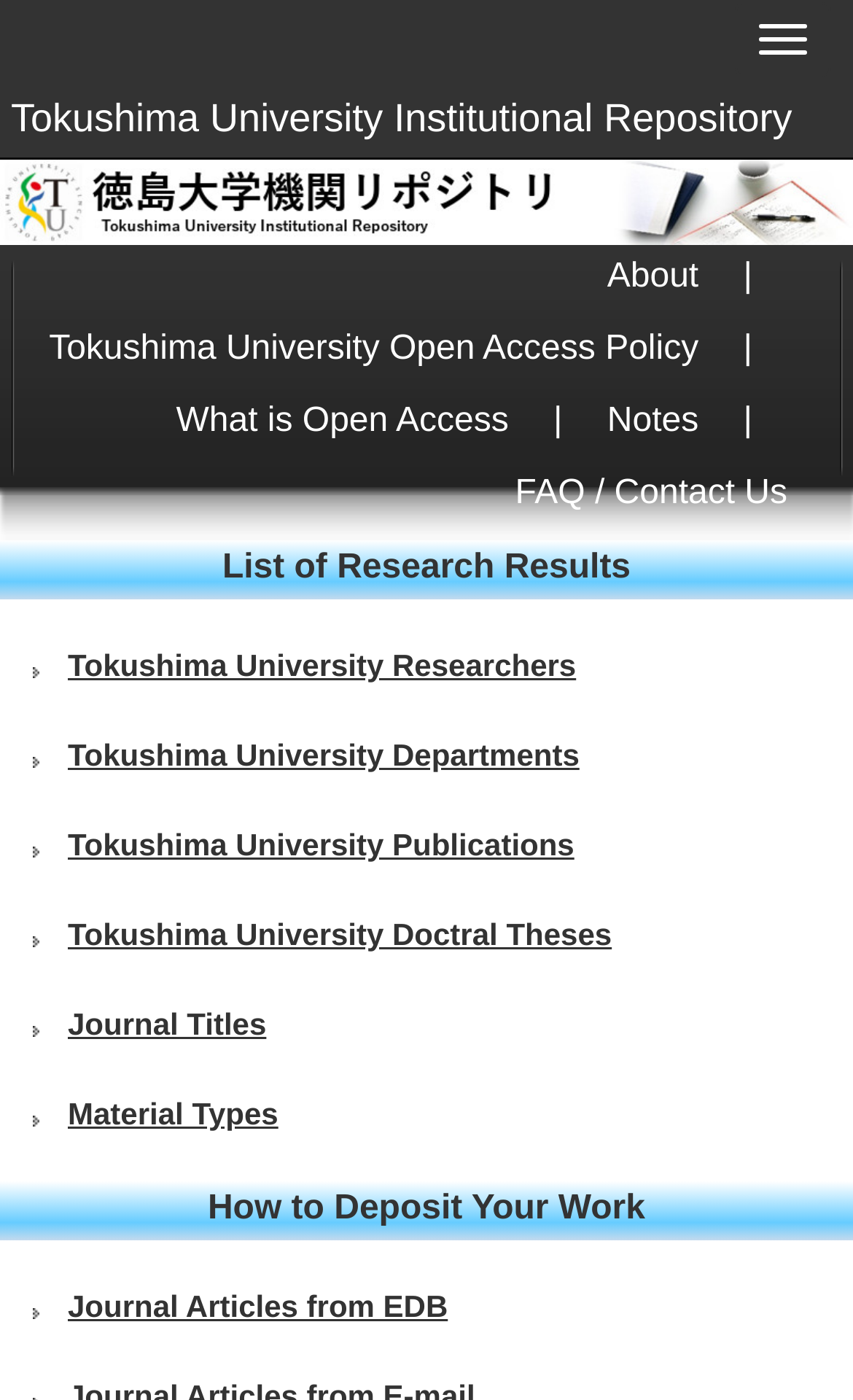Give a short answer to this question using one word or a phrase:
How many static text elements are on the webpage?

3